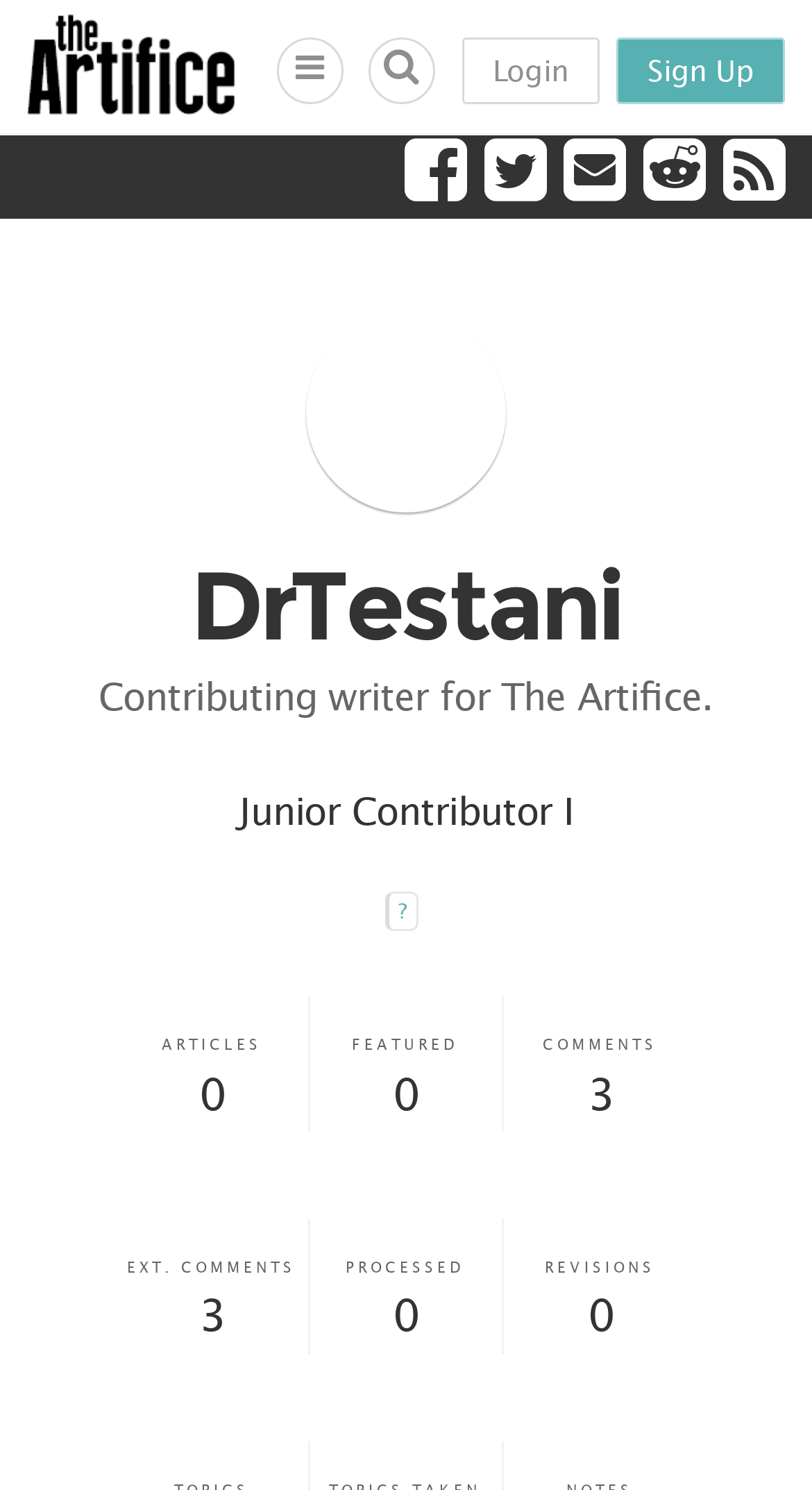Determine the bounding box coordinates of the section to be clicked to follow the instruction: "Click the login button". The coordinates should be given as four float numbers between 0 and 1, formatted as [left, top, right, bottom].

[0.568, 0.025, 0.739, 0.07]